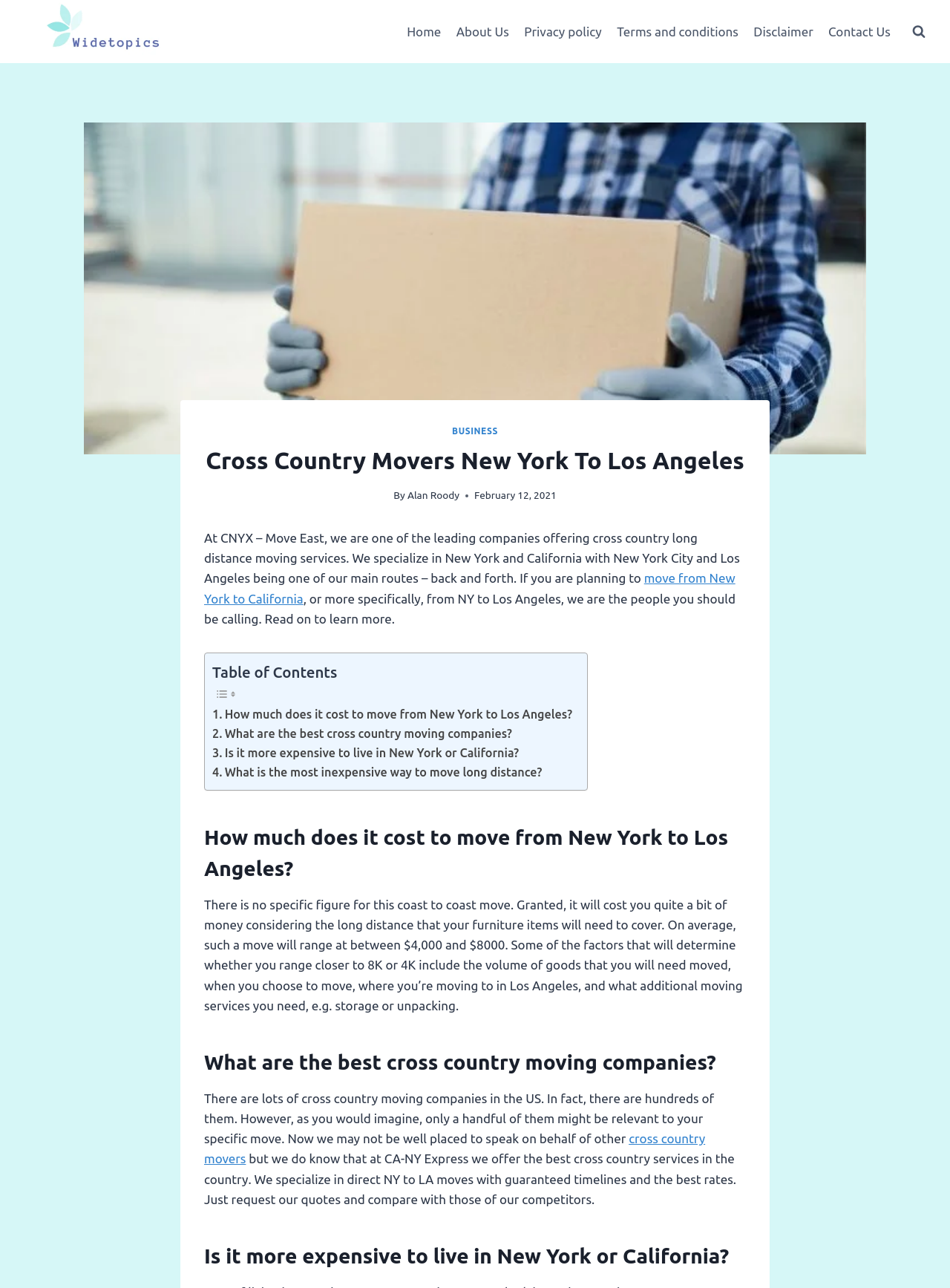Answer the question with a brief word or phrase:
What is the main route of the company?

New York to Los Angeles